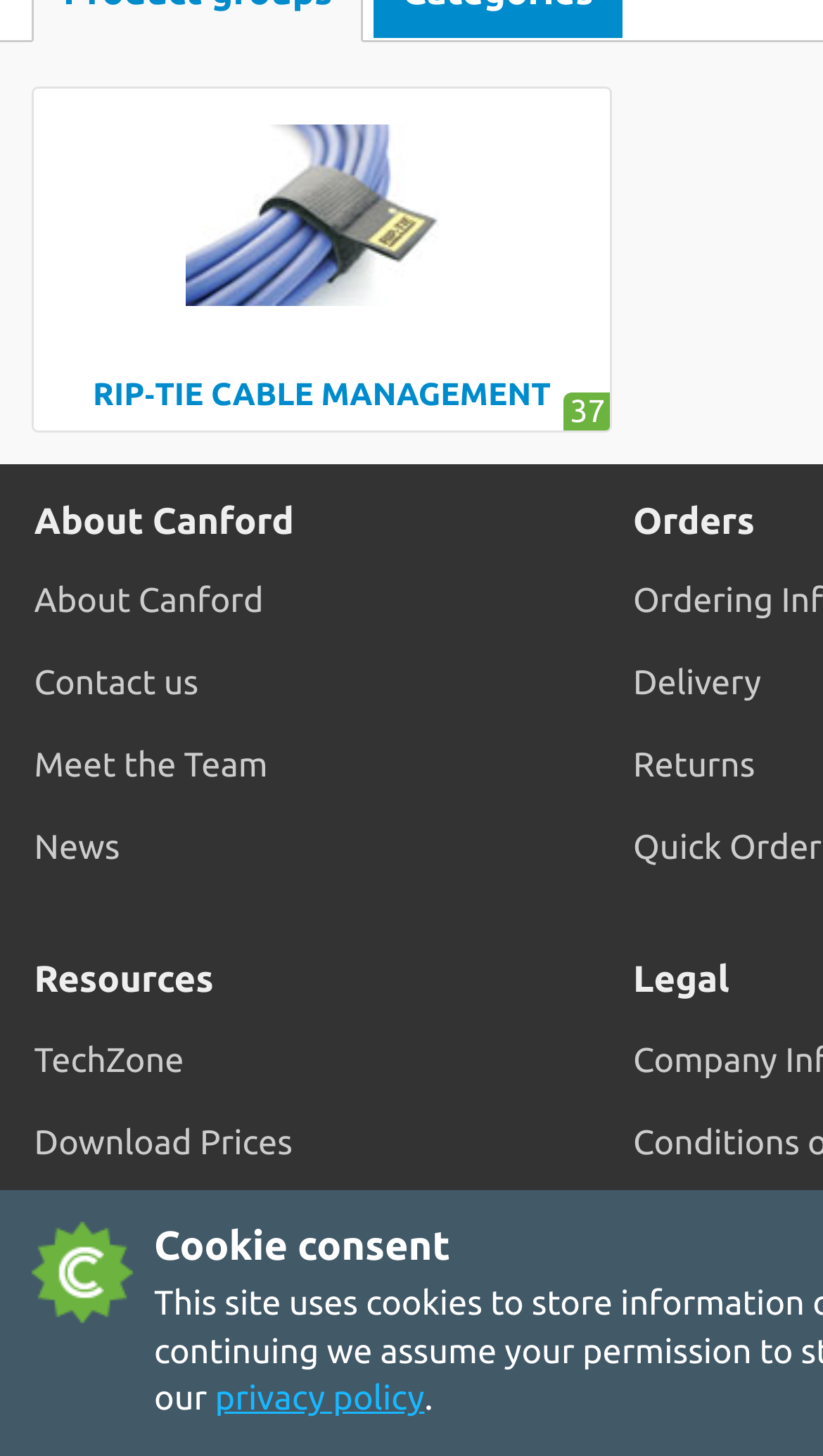Calculate the bounding box coordinates of the UI element given the description: "Returns".

[0.769, 0.499, 0.917, 0.555]